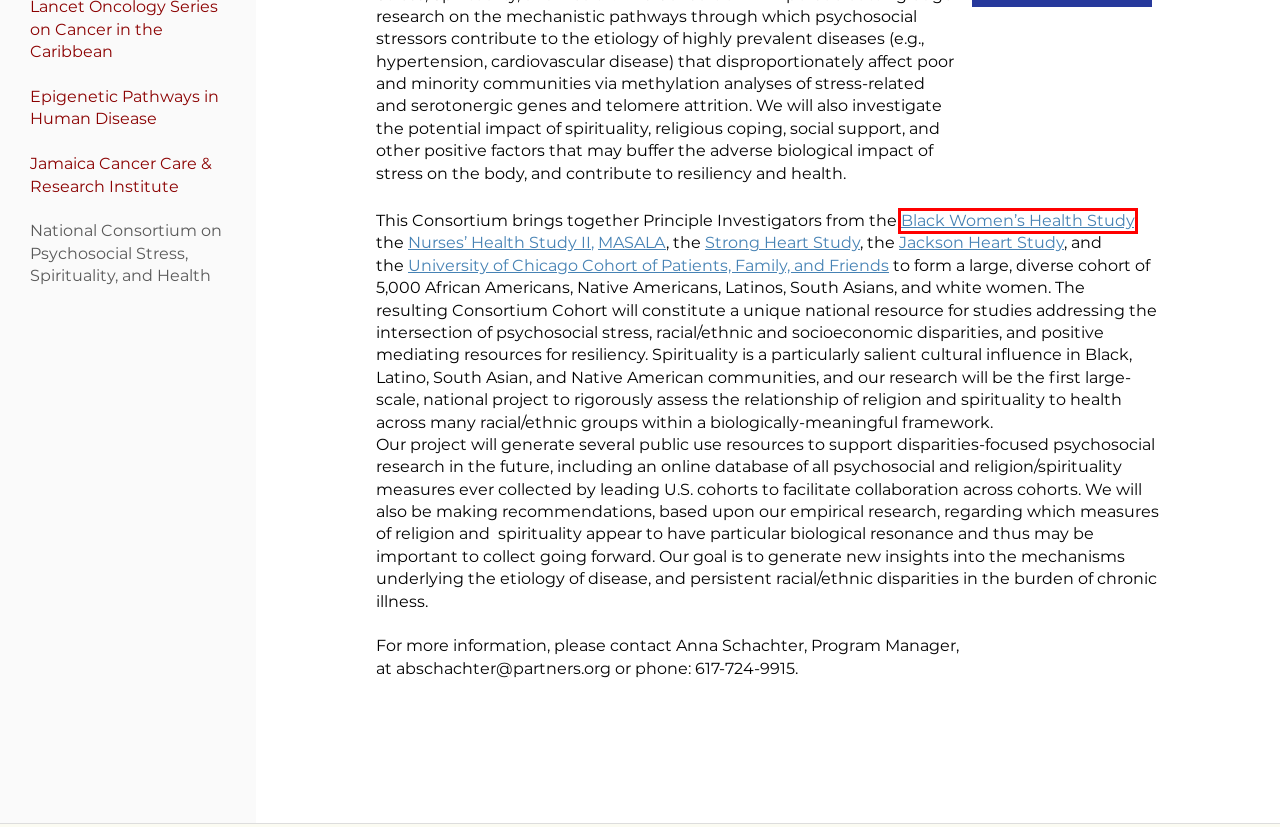You have a screenshot of a webpage with an element surrounded by a red bounding box. Choose the webpage description that best describes the new page after clicking the element inside the red bounding box. Here are the candidates:
A. RELIGION, SPIRITUALITY, AND HEALTH
B. Black Women's Health Study
C. ABOUT | Cgvh
D. RESEARCH | Cgvh
E. JAMAICA CANCER CARE & RESEARCH INSTITUTE
F. The MASALA Study
G. R|S ATLAS | Cgvh
H. College of Medicine | University of Illinois College of Medicine

B